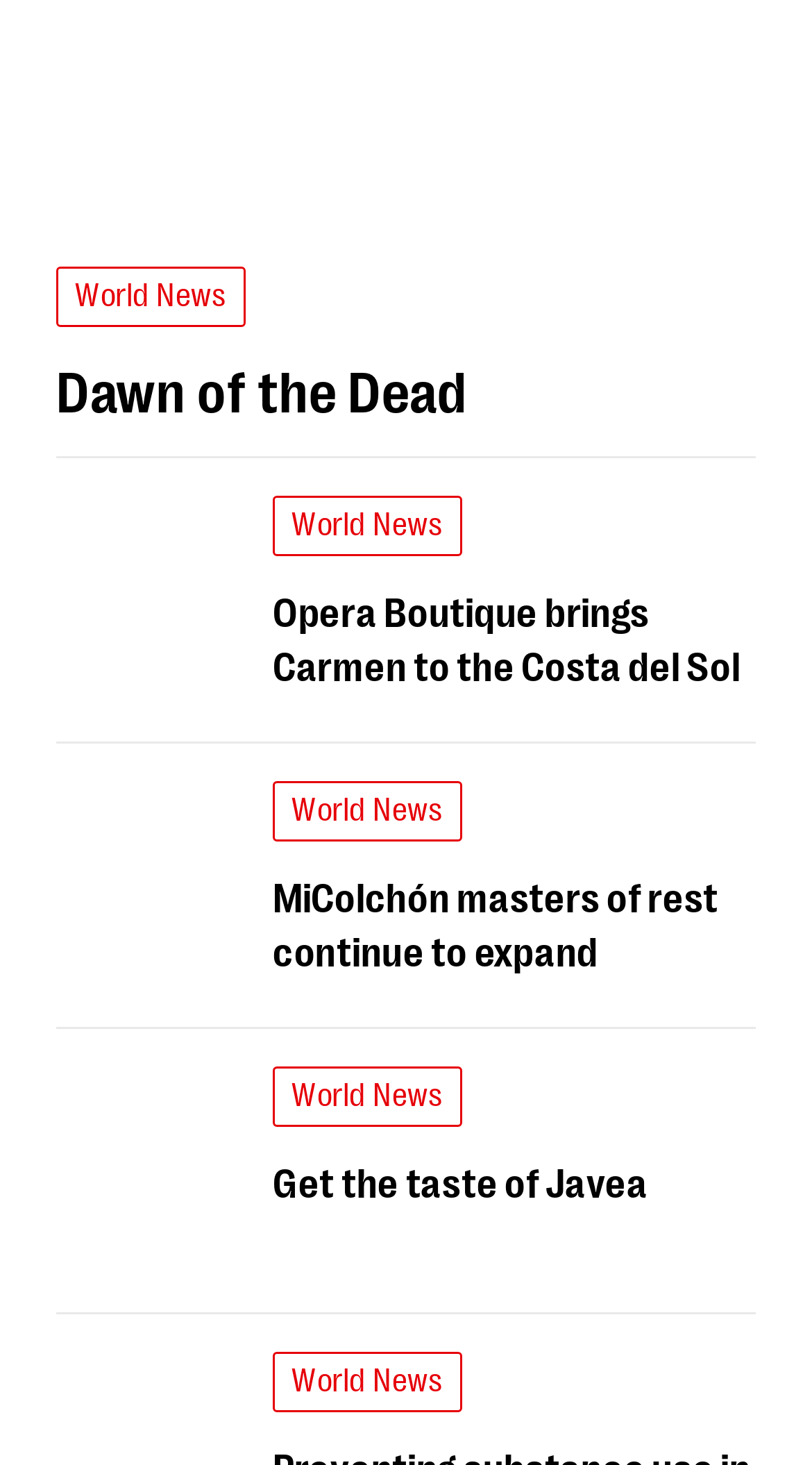Please find the bounding box coordinates of the element that you should click to achieve the following instruction: "Learn about Opera Boutique brings Carmen to the Costa del Sol". The coordinates should be presented as four float numbers between 0 and 1: [left, top, right, bottom].

[0.336, 0.397, 0.931, 0.471]